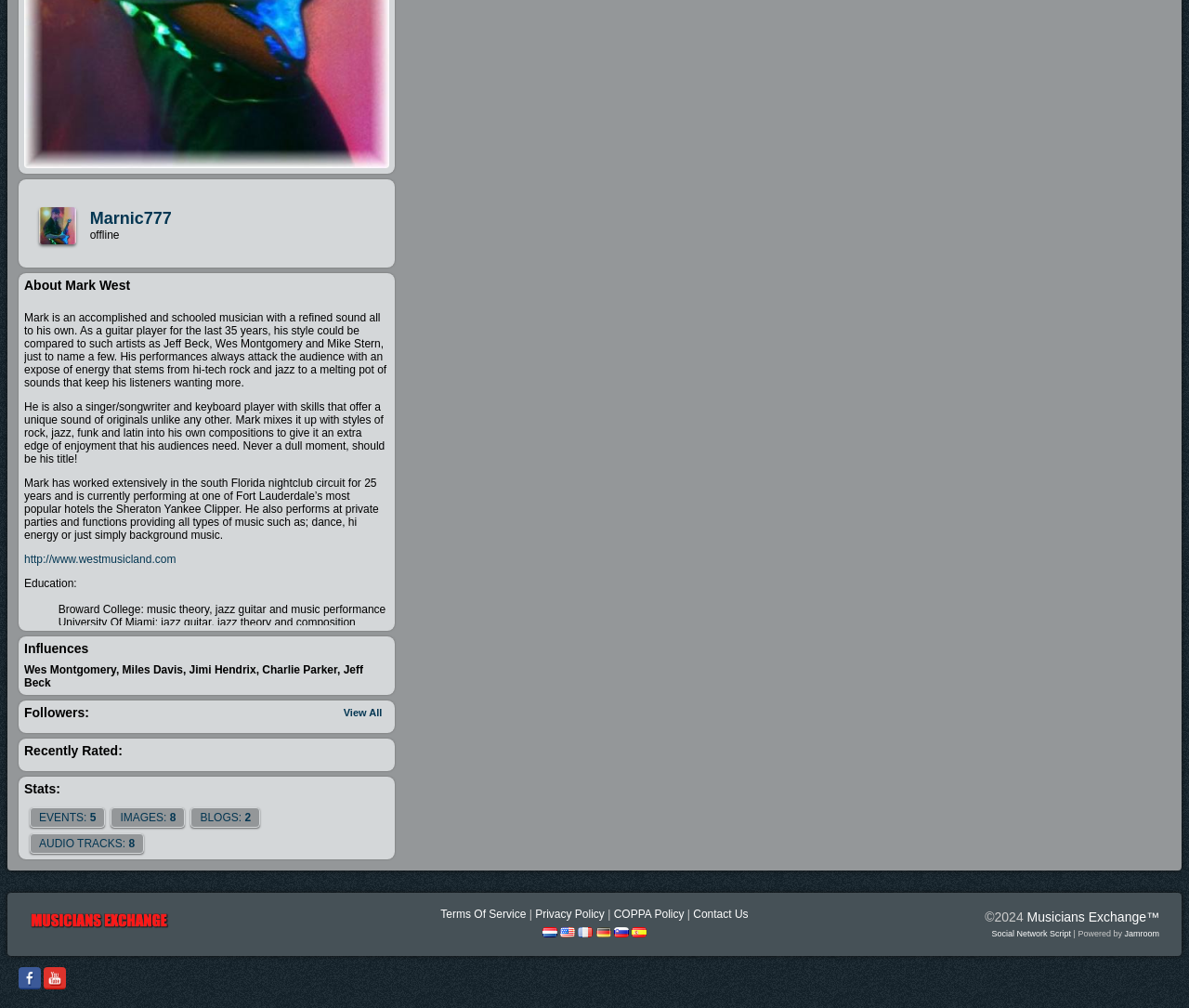From the webpage screenshot, predict the bounding box of the UI element that matches this description: "marnic777".

[0.076, 0.207, 0.144, 0.226]